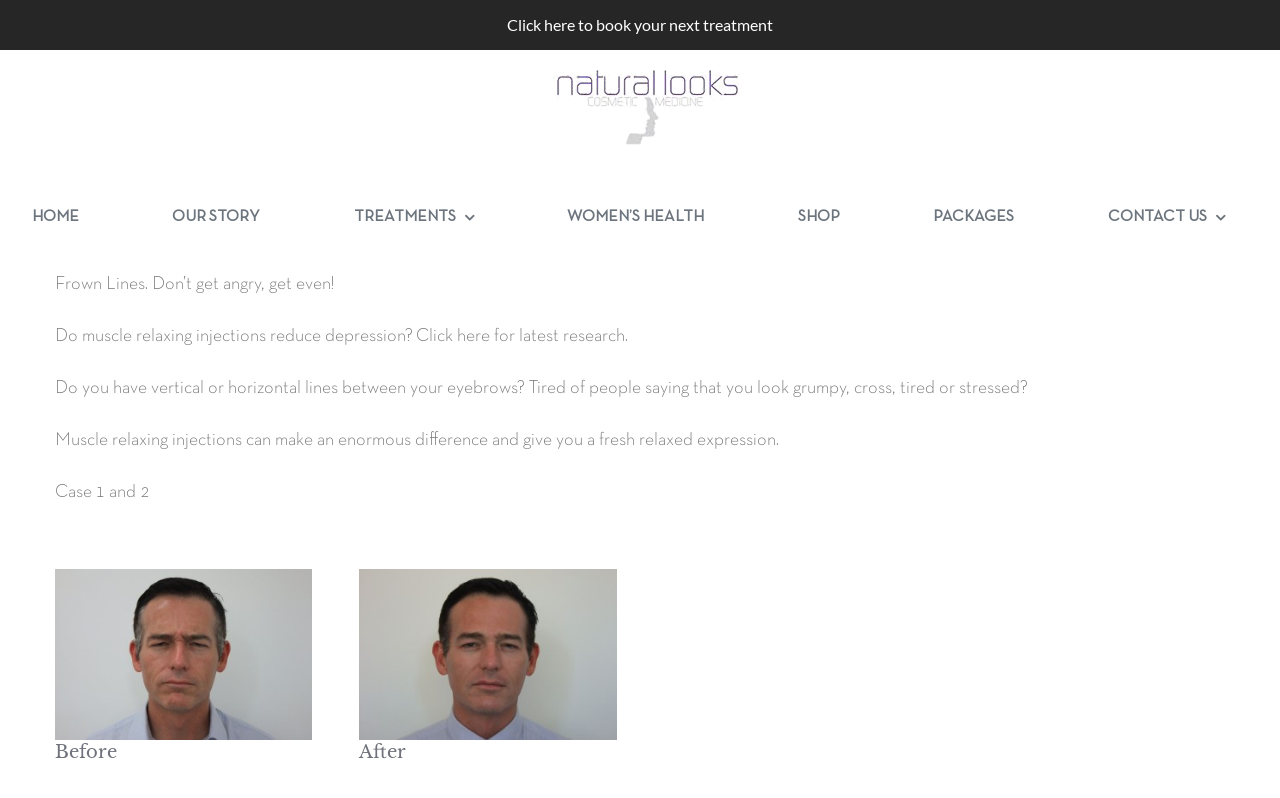What is the name of the cosmetic medicine clinic?
Please look at the screenshot and answer using one word or phrase.

Natural Looks Cosmetic Medicine